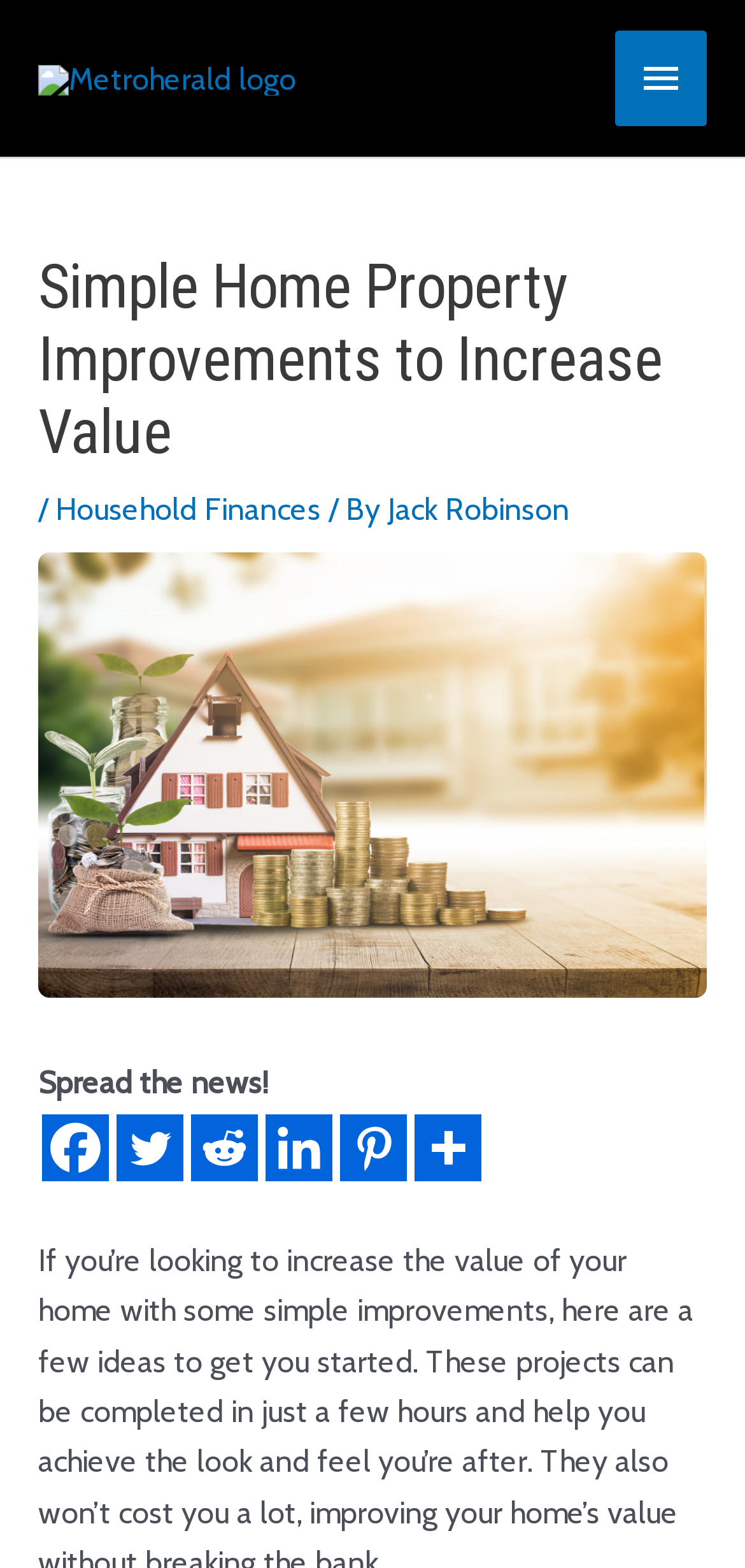Using a single word or phrase, answer the following question: 
What is the main topic of the article?

Simple Home Property Improvements